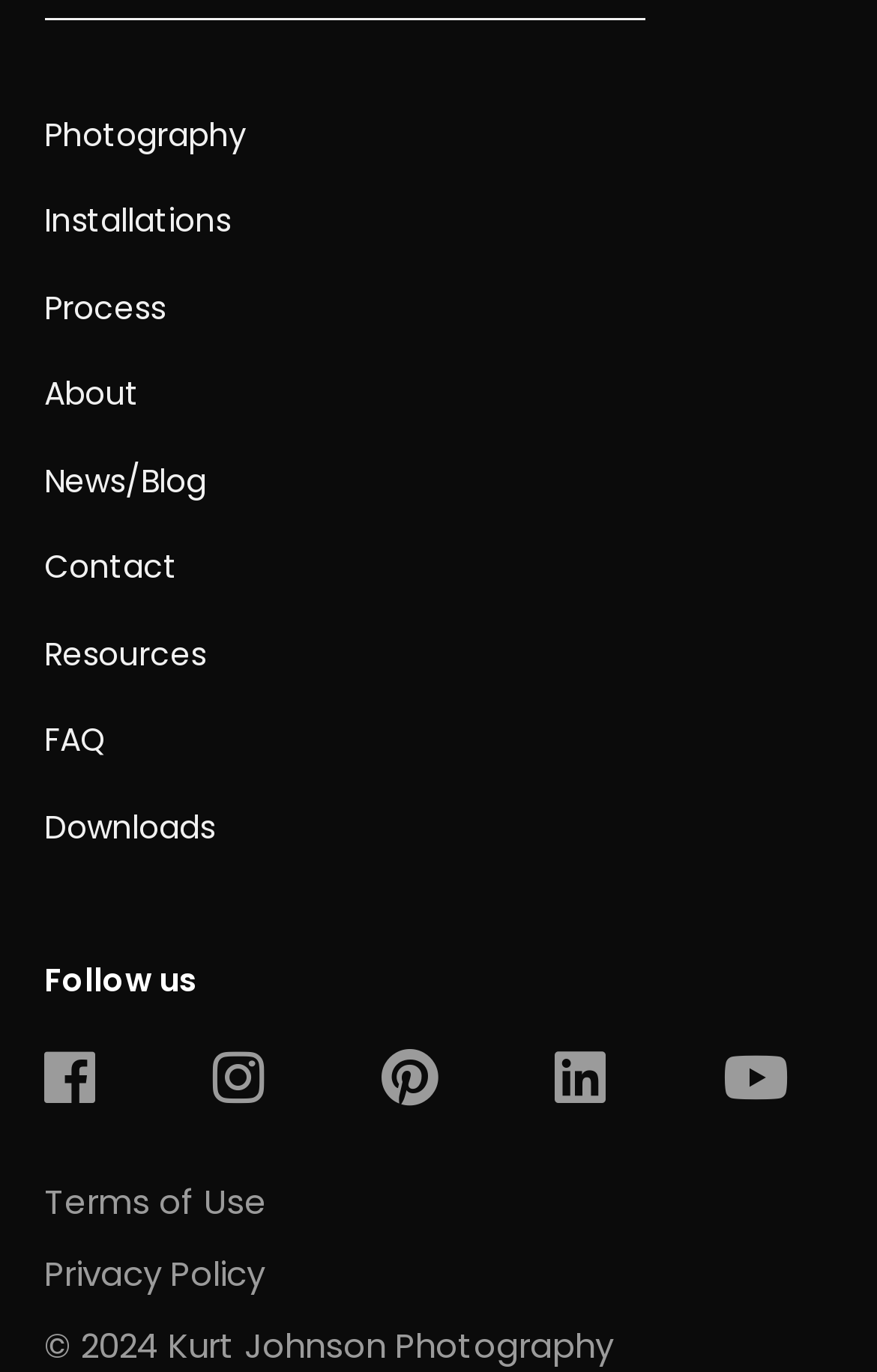What is the copyright year of the website?
Refer to the image and respond with a one-word or short-phrase answer.

2024